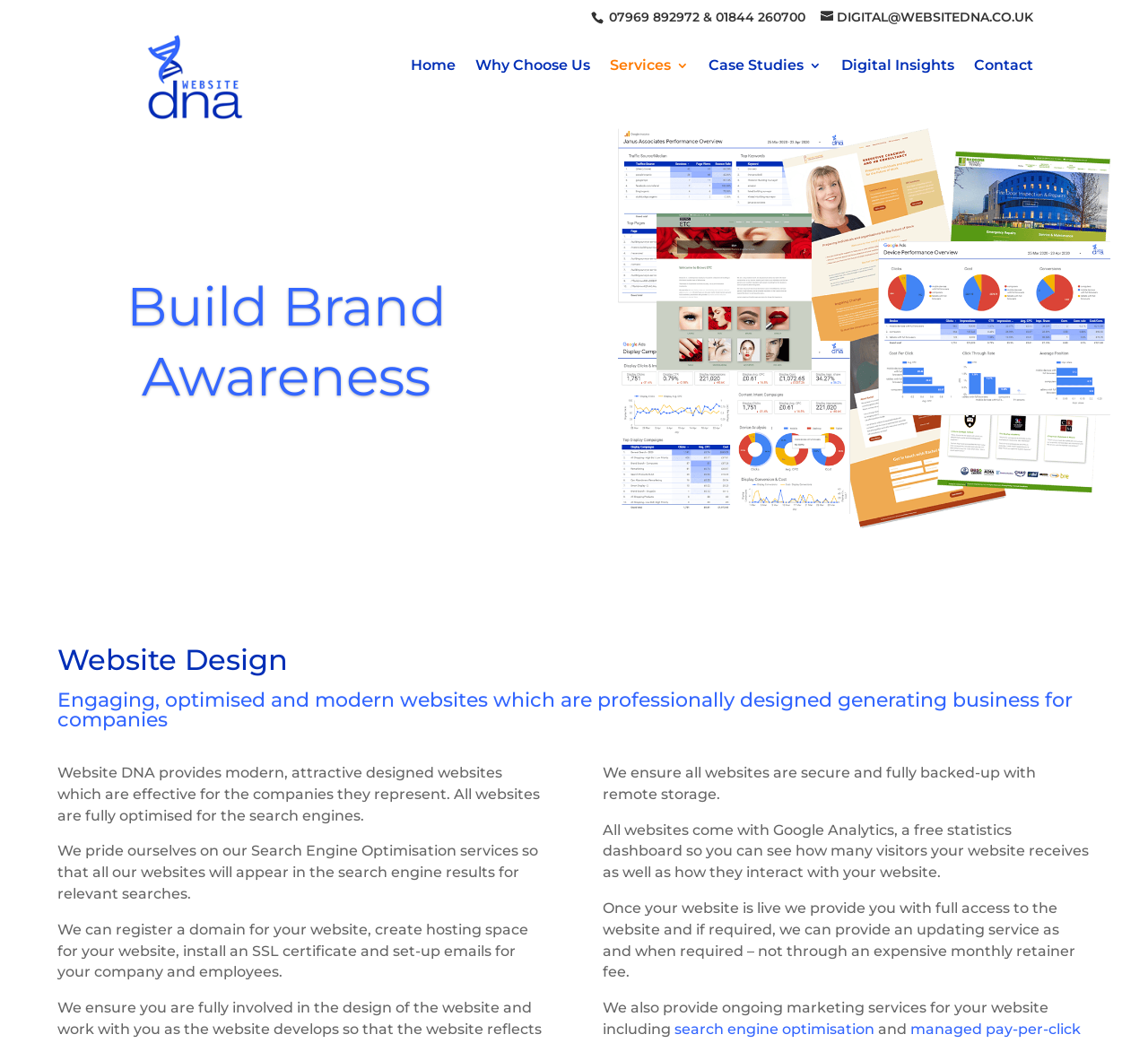Please identify the bounding box coordinates of the element's region that I should click in order to complete the following instruction: "Check the 'CONTACT' page". The bounding box coordinates consist of four float numbers between 0 and 1, i.e., [left, top, right, bottom].

None